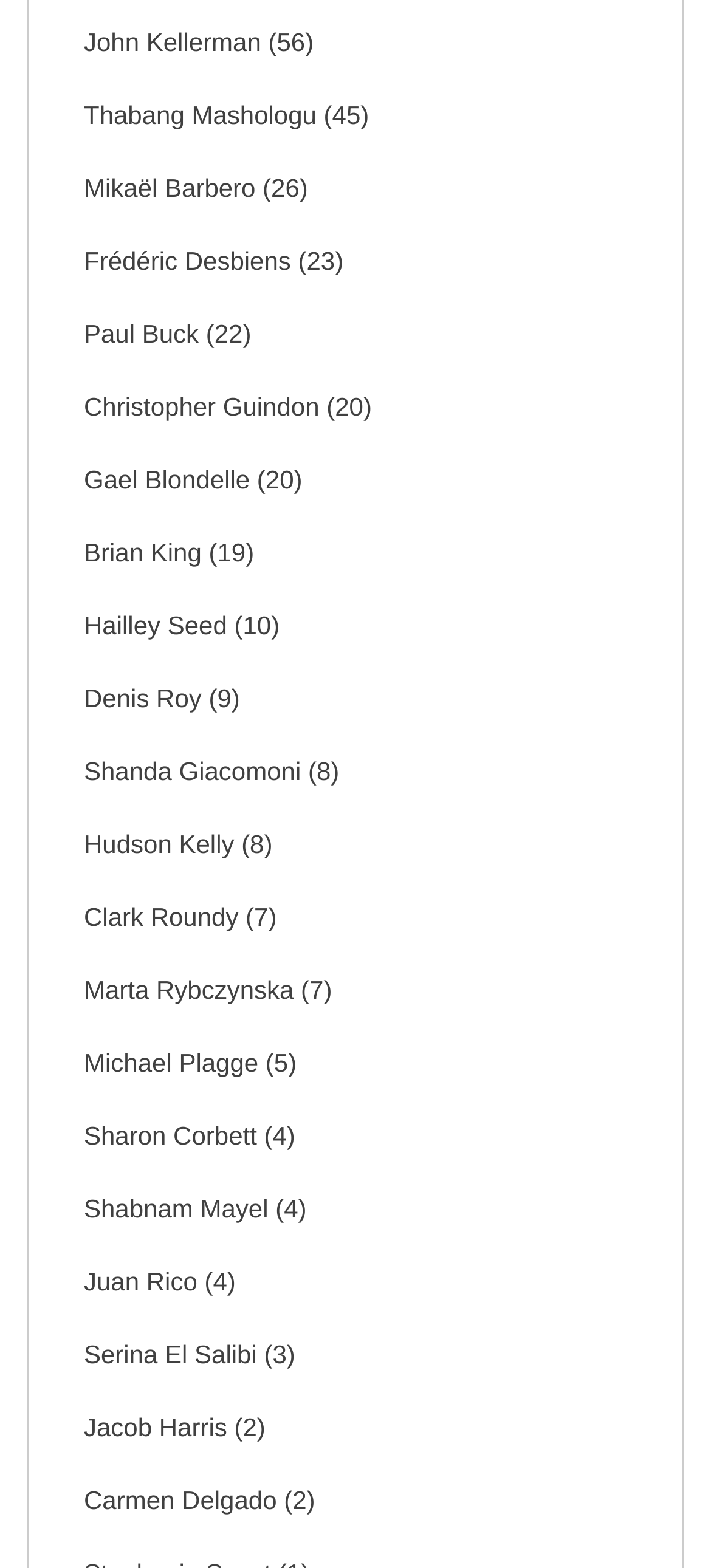Determine the bounding box coordinates of the region that needs to be clicked to achieve the task: "View John Kellerman's profile".

[0.079, 0.004, 0.921, 0.05]